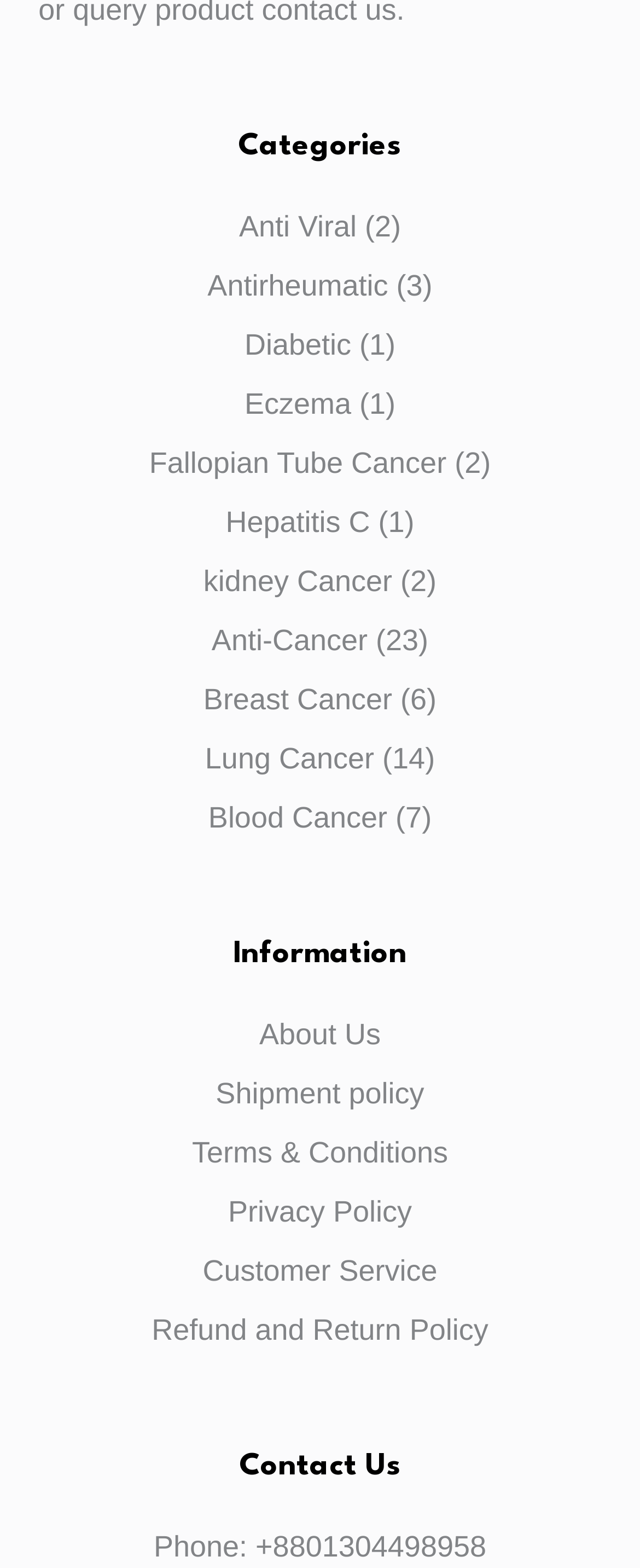Reply to the question with a single word or phrase:
What is the category with the most products?

Anti-Cancer